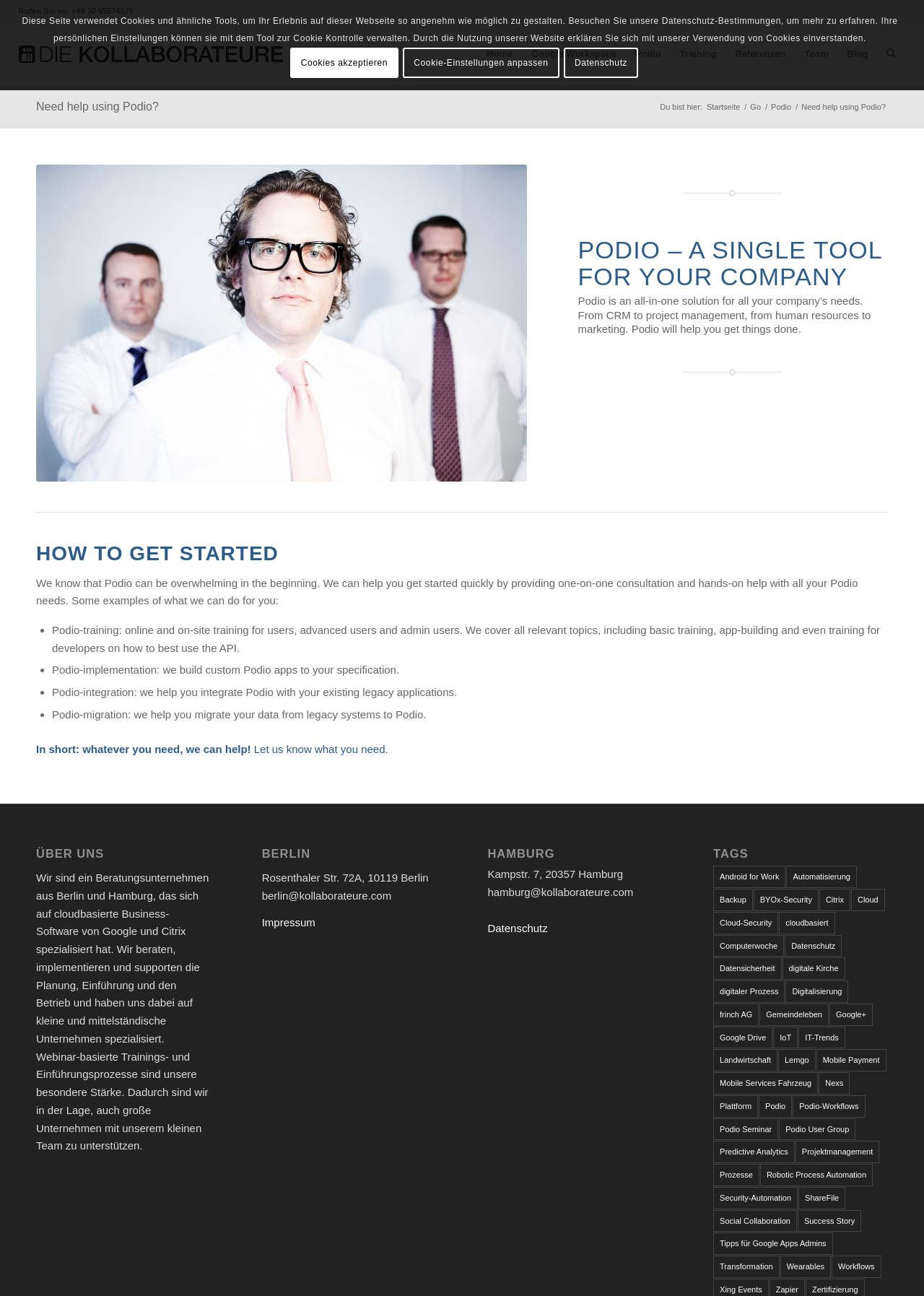Determine the bounding box coordinates of the region that needs to be clicked to achieve the task: "Read about the SS Bannockburn ghost ship".

None